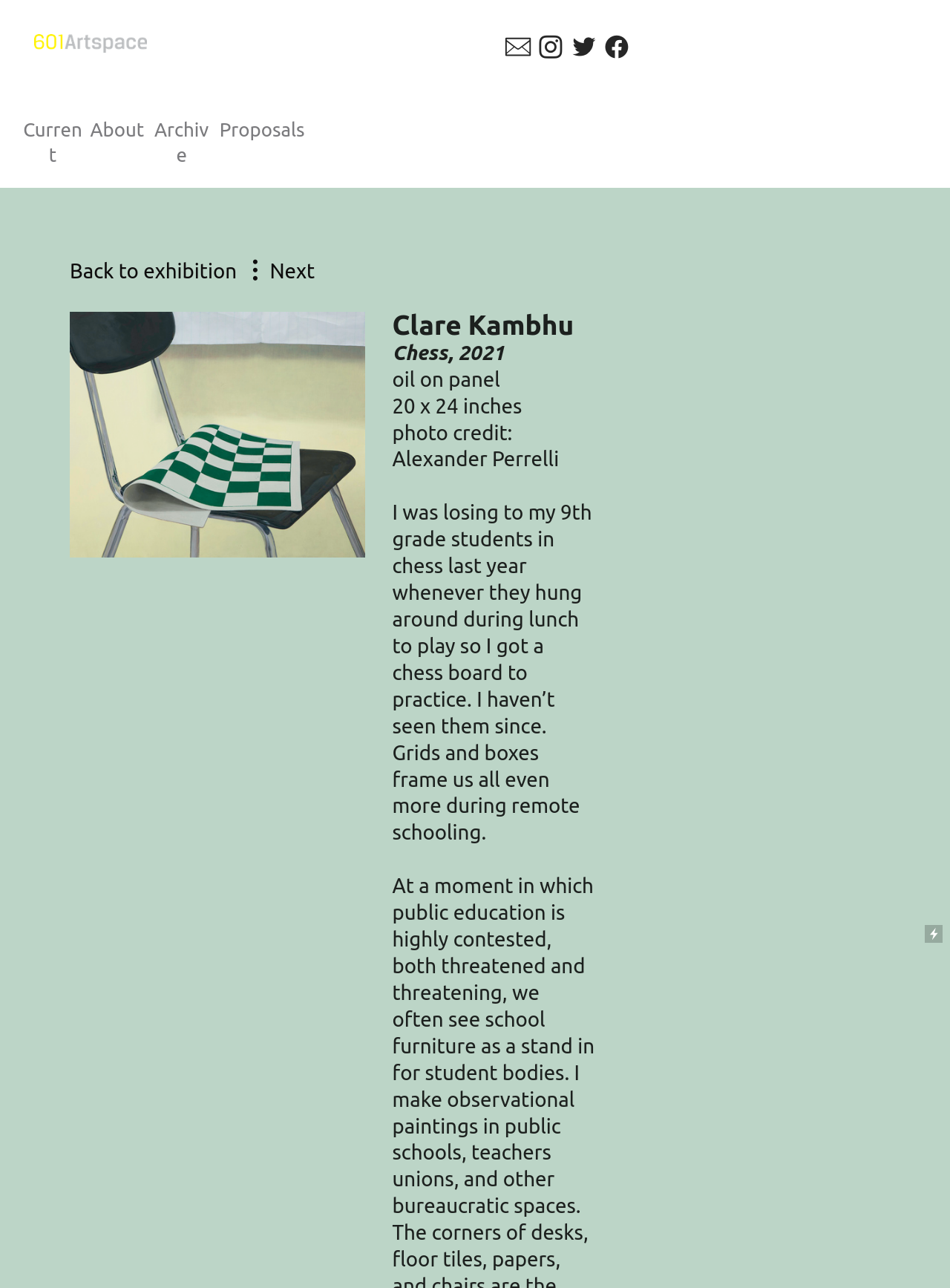Determine the bounding box coordinates in the format (top-left x, top-left y, bottom-right x, bottom-right y). Ensure all values are floating point numbers between 0 and 1. Identify the bounding box of the UI element described by: API

None